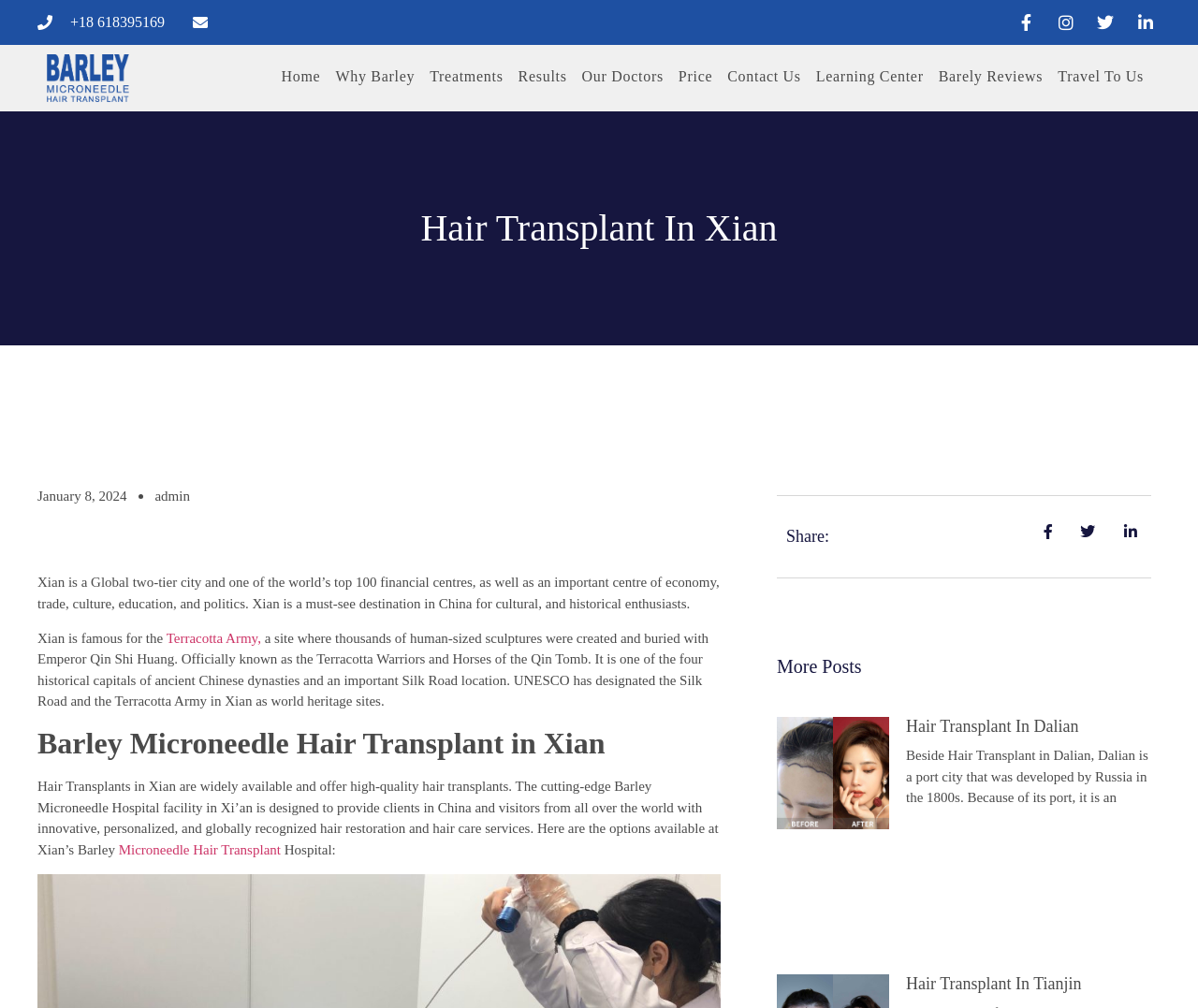Determine the bounding box coordinates for the area you should click to complete the following instruction: "Learn about 'Hair Transplant In Xian'".

[0.254, 0.204, 0.746, 0.248]